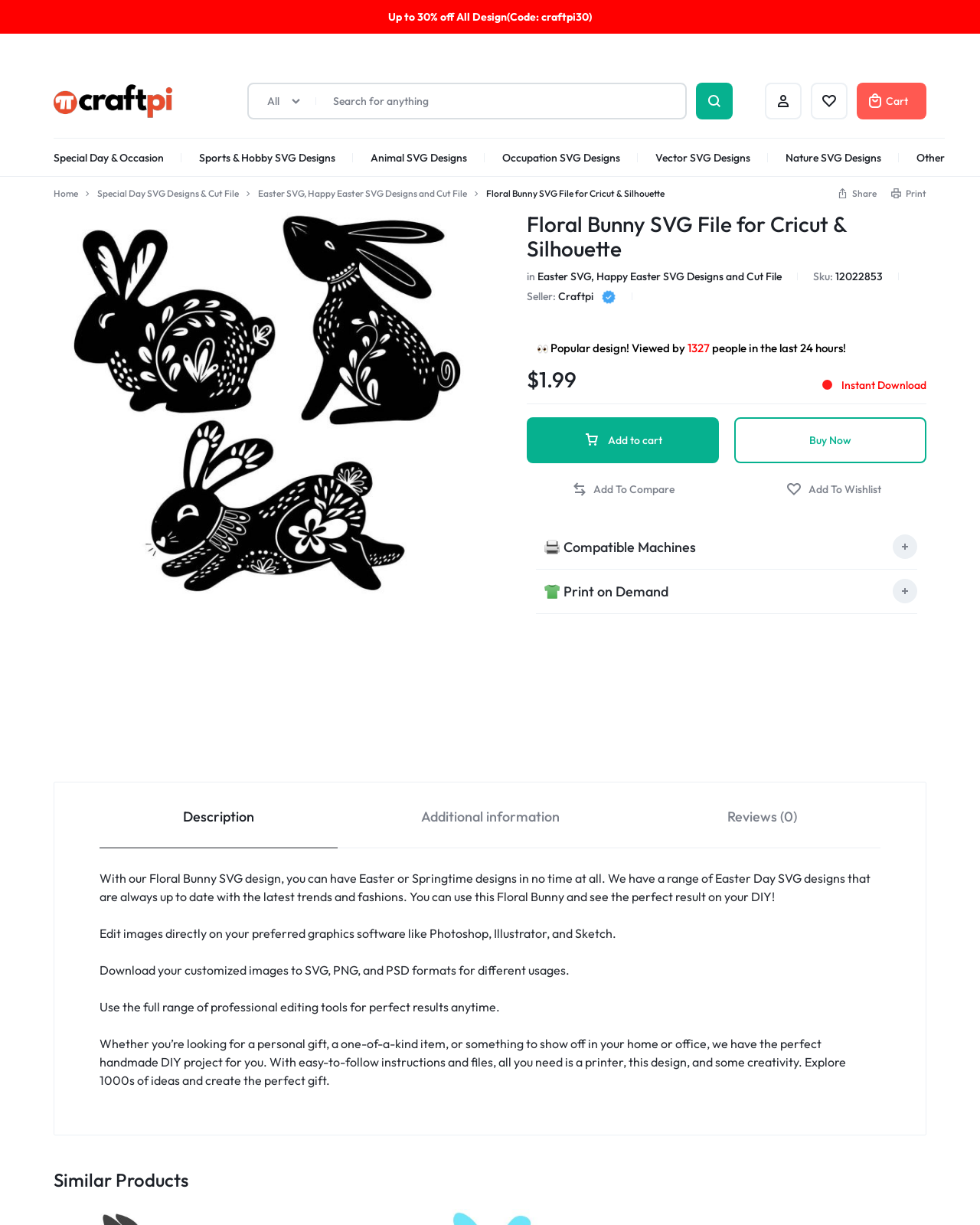Answer this question using a single word or a brief phrase:
What is the website's main category?

SVG Designs